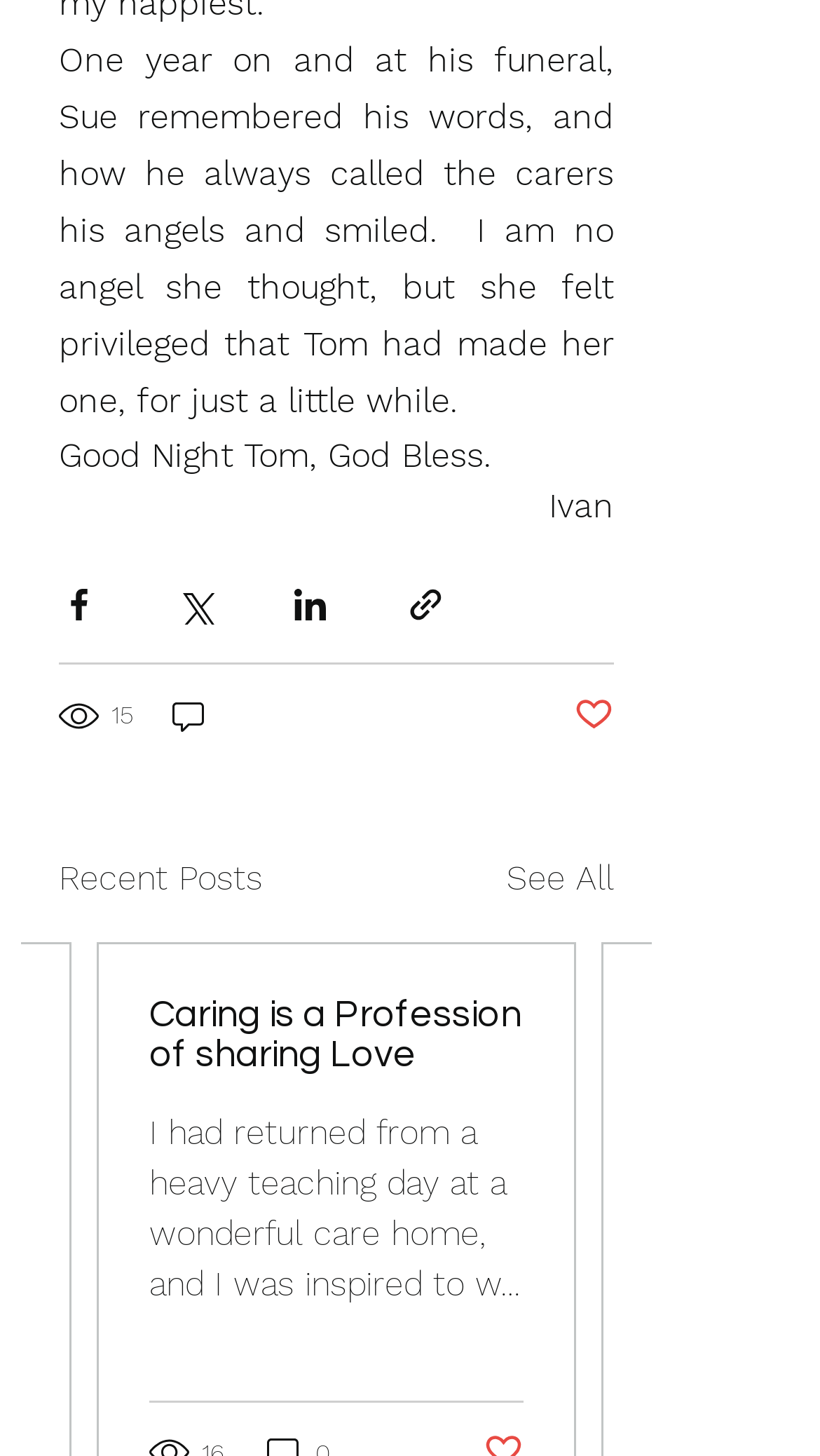Could you indicate the bounding box coordinates of the region to click in order to complete this instruction: "Like the post".

[0.7, 0.476, 0.749, 0.507]